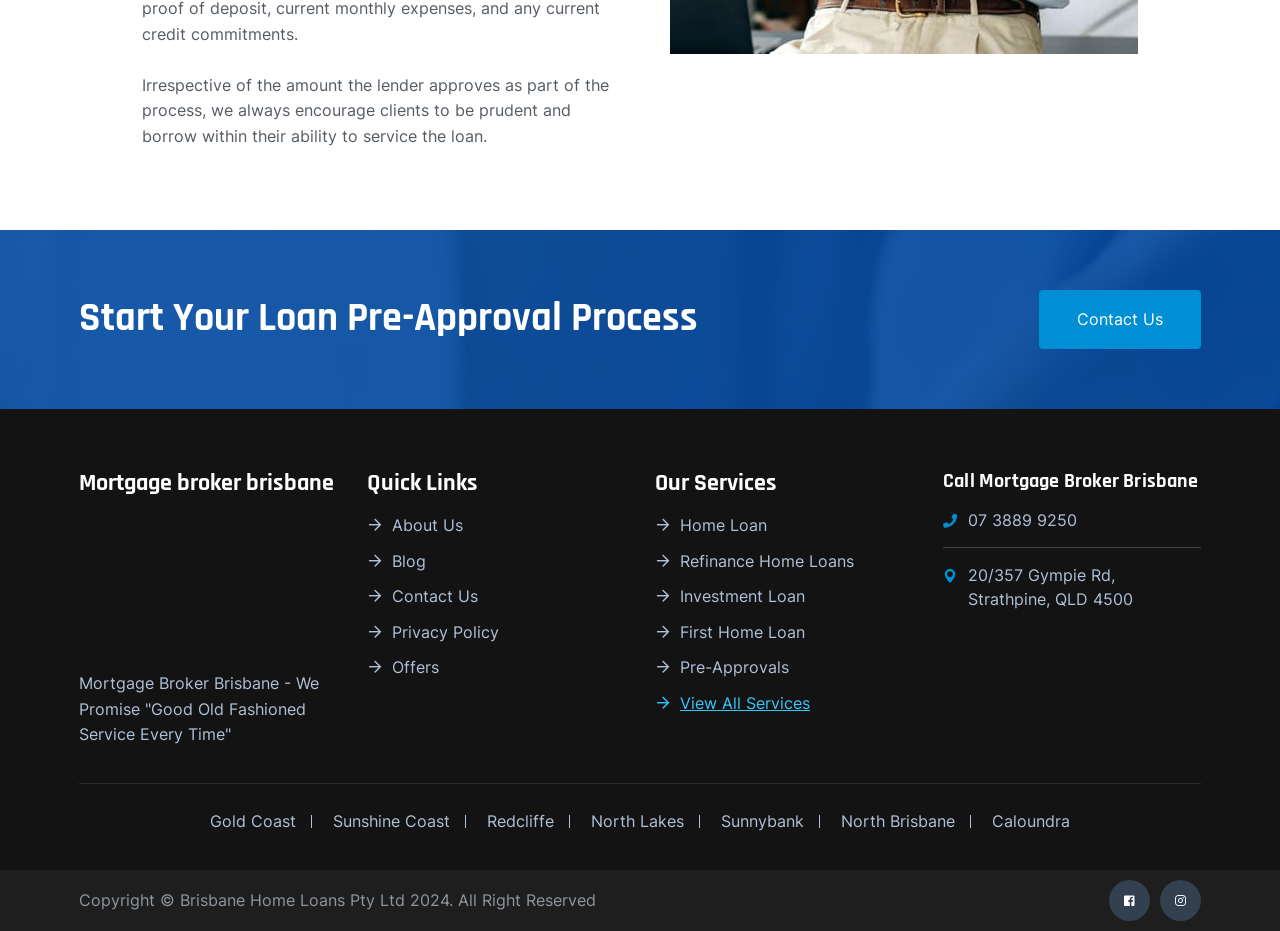Extract the bounding box coordinates for the UI element described by the text: "Treatments". The coordinates should be in the form of [left, top, right, bottom] with values between 0 and 1.

None